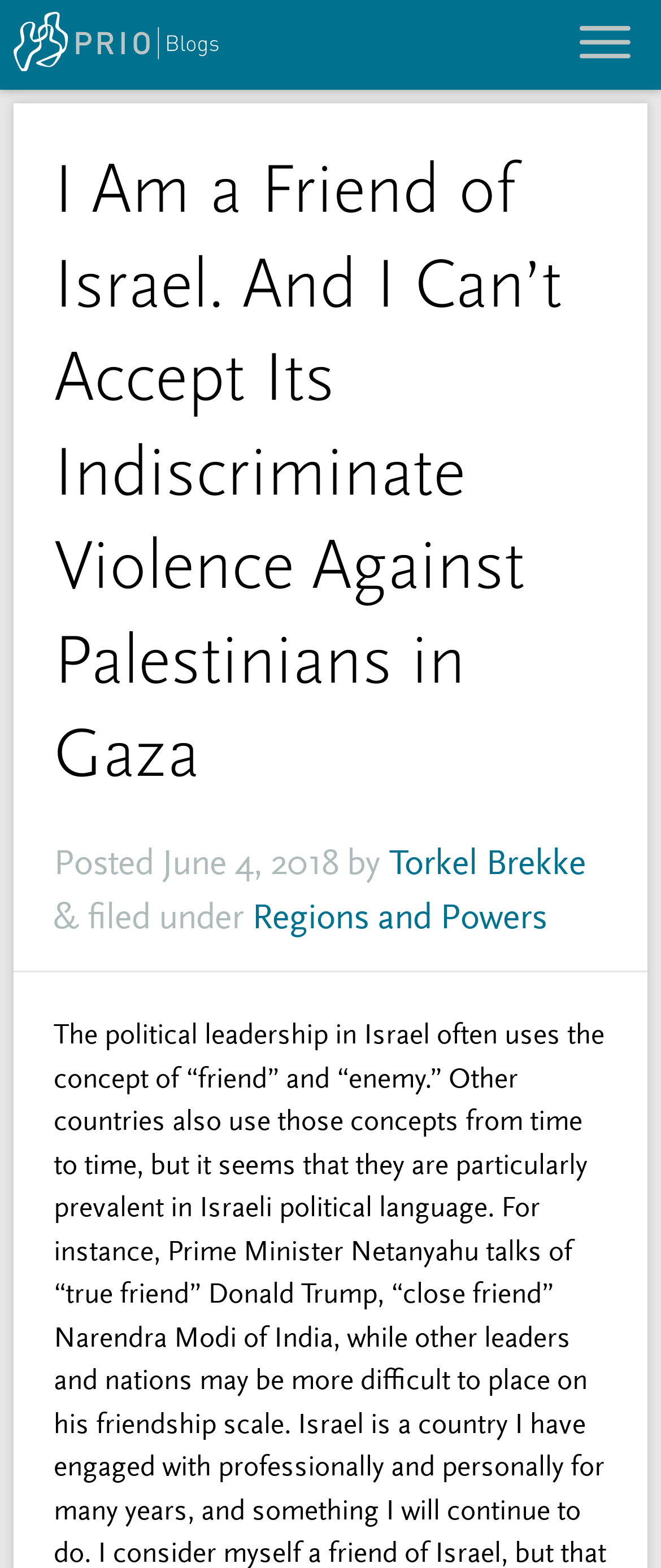What is the date of the post?
Using the image as a reference, give a one-word or short phrase answer.

June 4, 2018